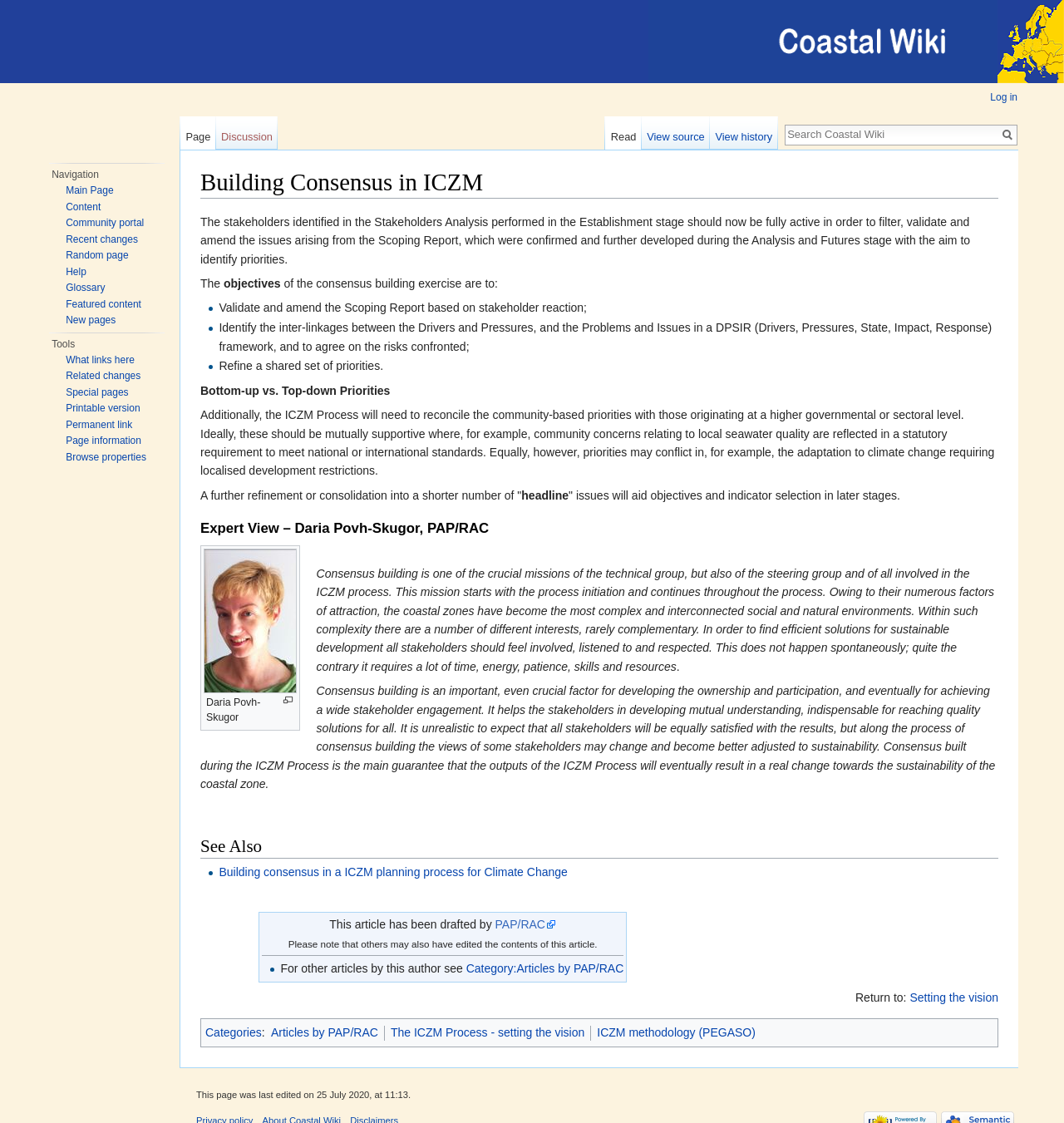Identify the bounding box coordinates of the area that should be clicked in order to complete the given instruction: "view history". The bounding box coordinates should be four float numbers between 0 and 1, i.e., [left, top, right, bottom].

[0.667, 0.104, 0.731, 0.133]